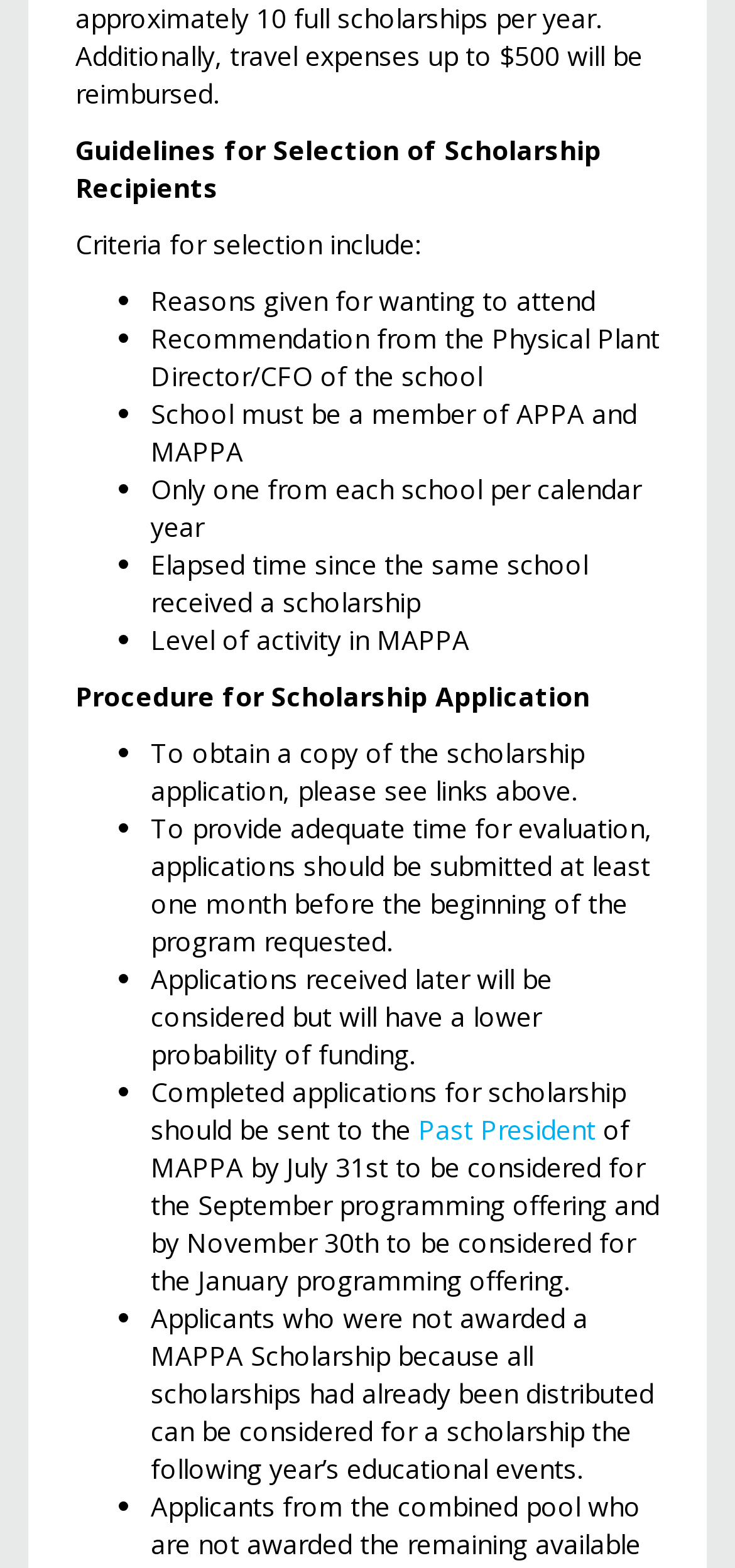What happens to applicants who were not awarded a MAPPA Scholarship?
From the image, provide a succinct answer in one word or a short phrase.

Can be considered for a scholarship the following year